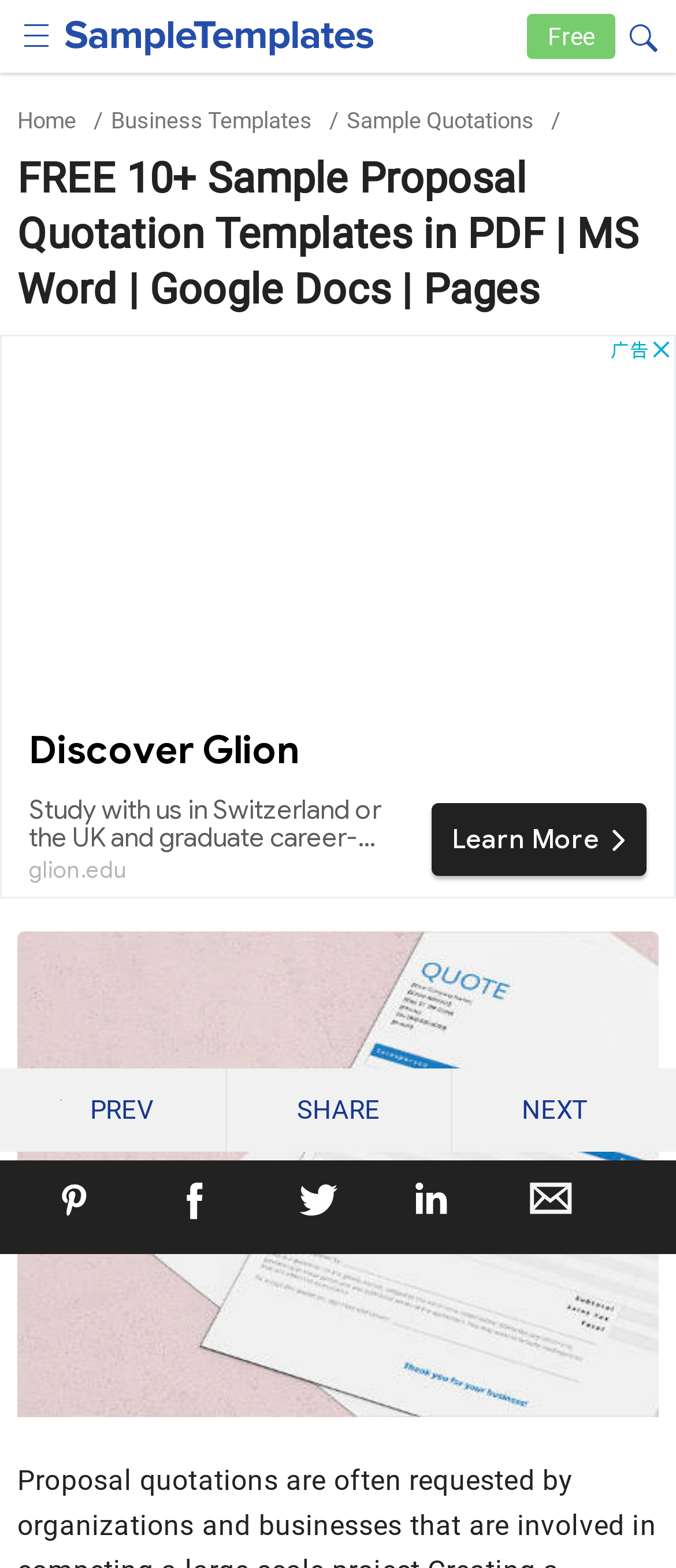By analyzing the image, answer the following question with a detailed response: What is the purpose of the checkbox?

I looked at the description of the checkbox, which is 'menuBtn', and inferred that it is used to toggle the menu. Therefore, the purpose of the checkbox is to act as a menu button.